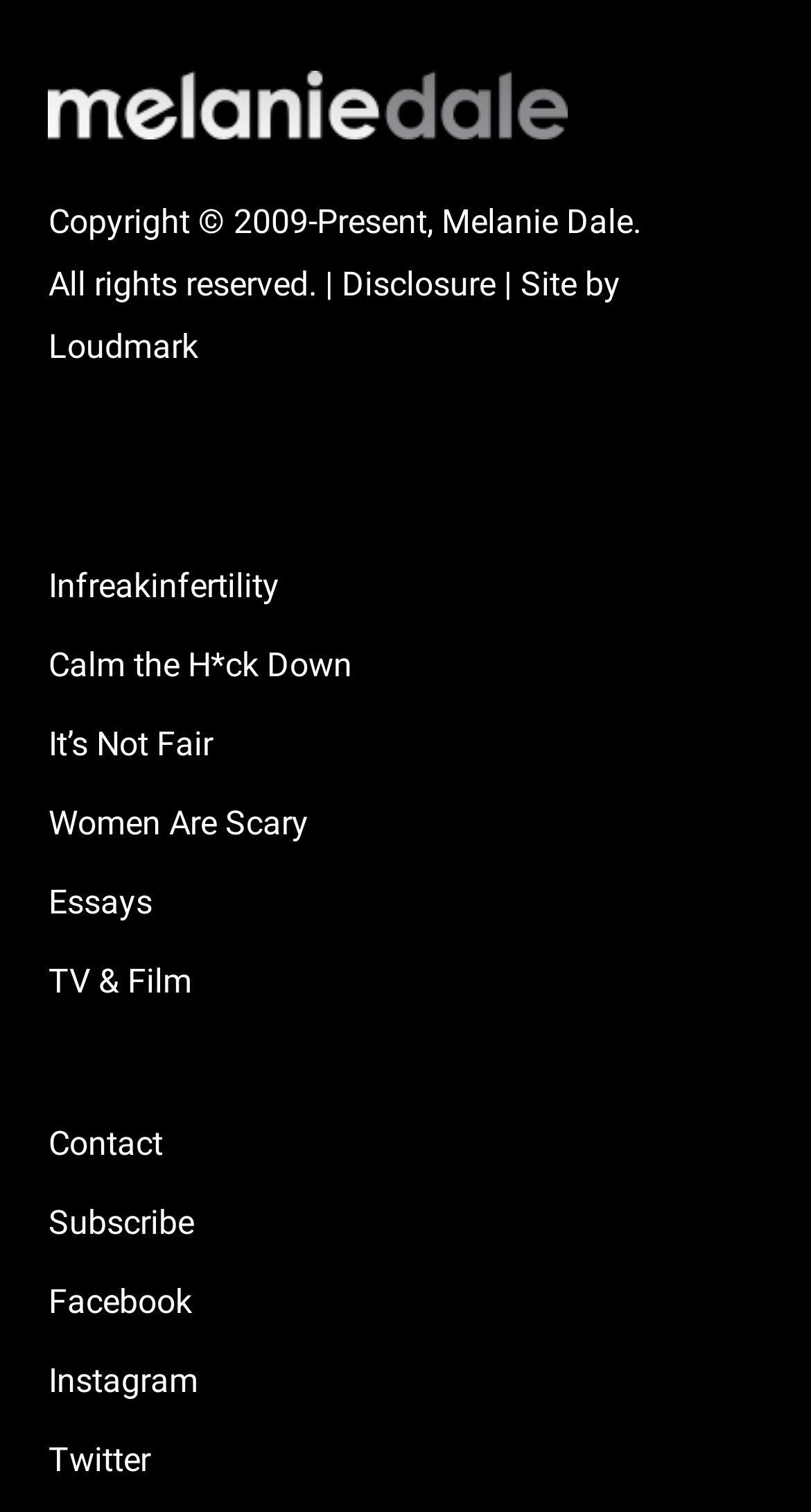Could you find the bounding box coordinates of the clickable area to complete this instruction: "contact Melanie Dale"?

[0.06, 0.736, 0.94, 0.777]